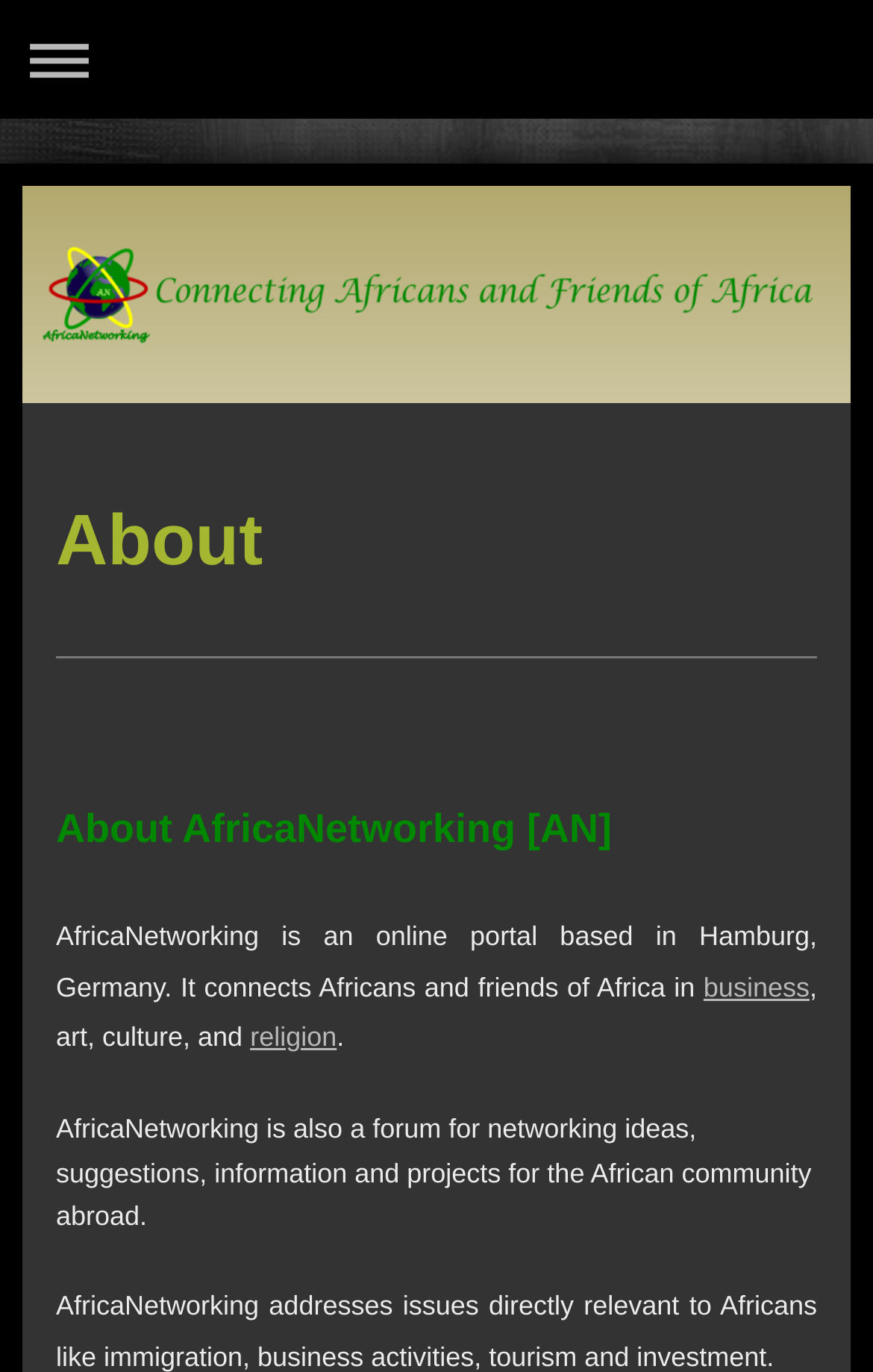Where is AfricaNetworking based?
Your answer should be a single word or phrase derived from the screenshot.

Hamburg, Germany